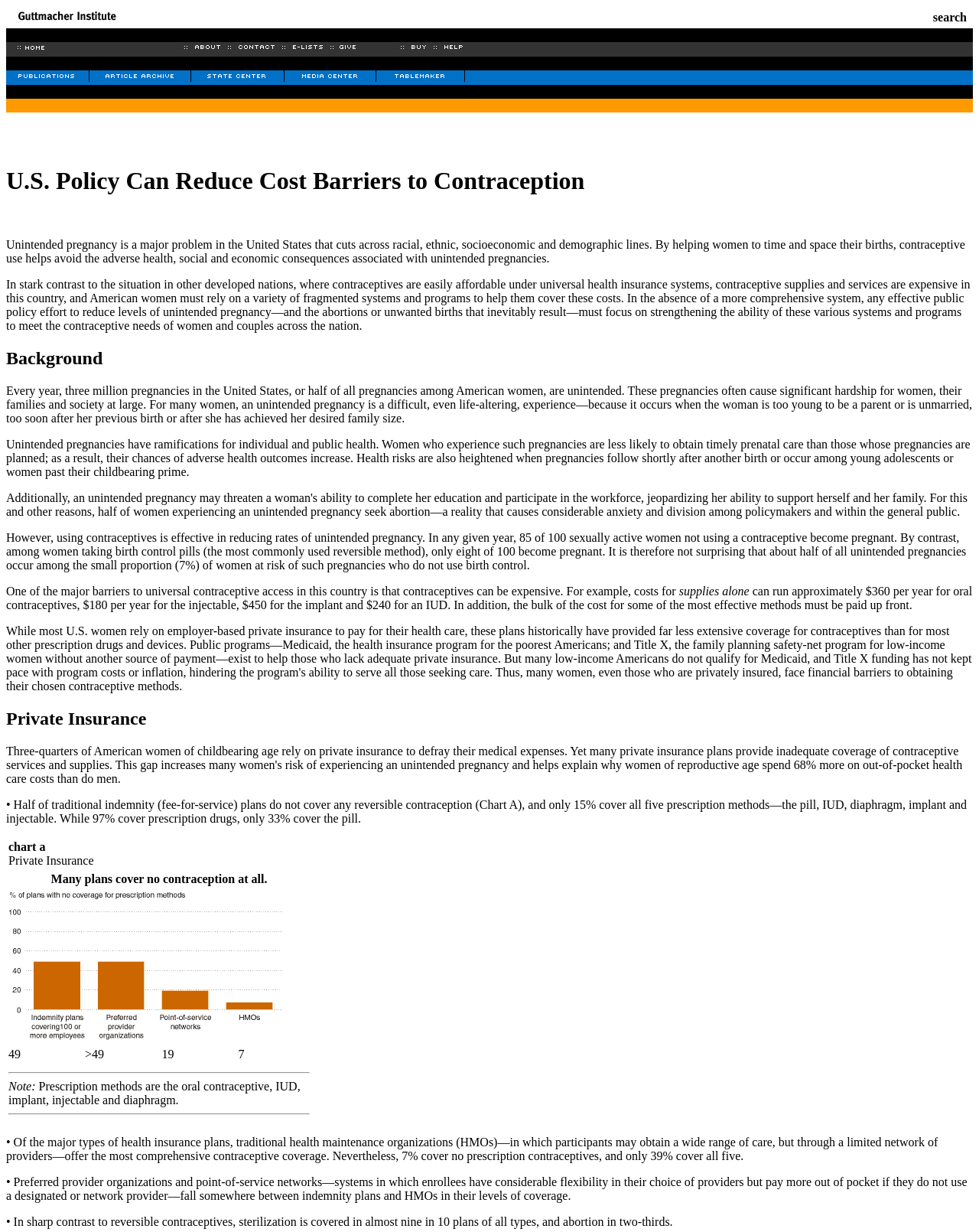Pinpoint the bounding box coordinates of the clickable element to carry out the following instruction: "Follow the 'Resources' link."

None